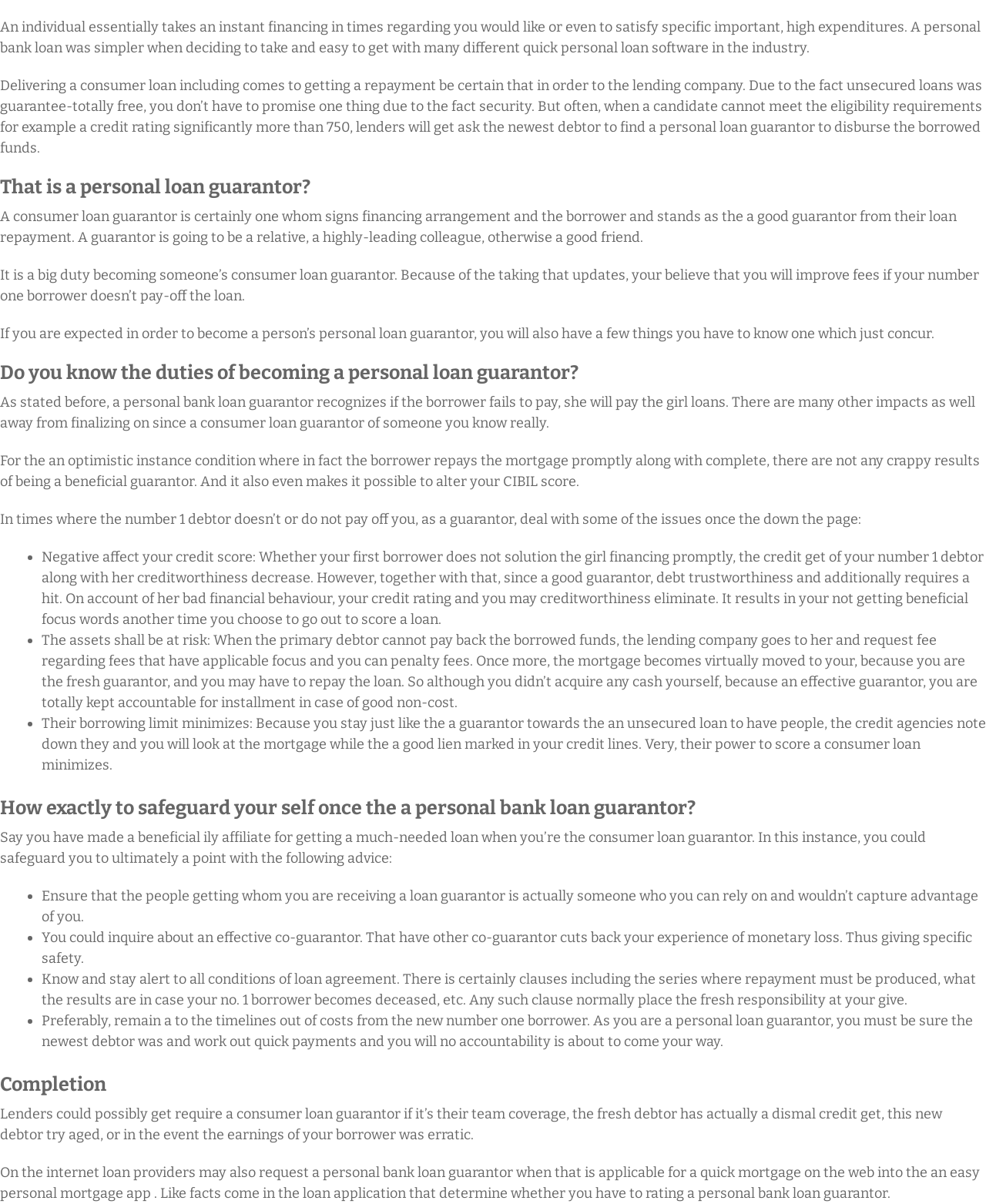Give a short answer to this question using one word or a phrase:
What is a personal loan guarantor?

Someone who signs a loan agreement